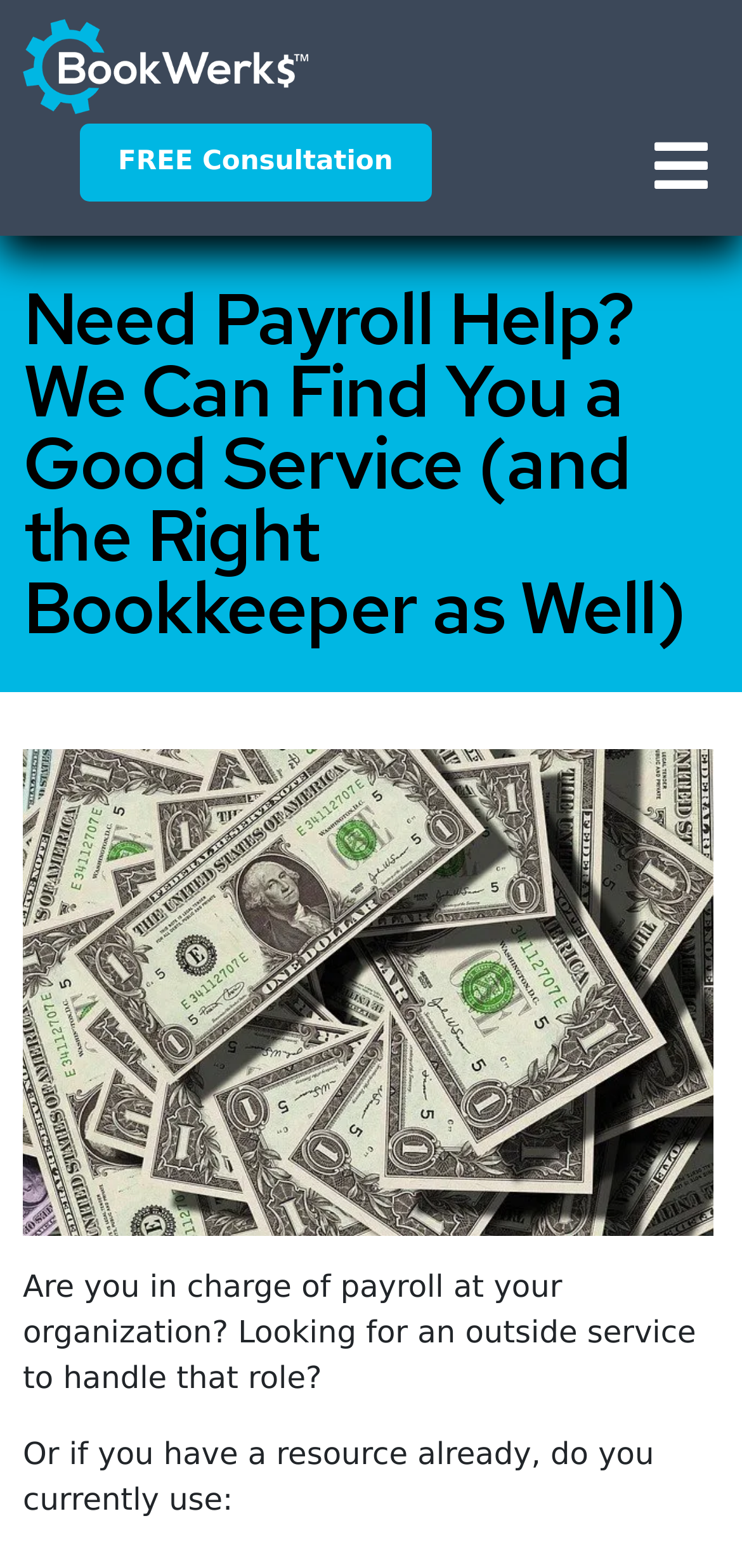Pinpoint the bounding box coordinates of the clickable area necessary to execute the following instruction: "Click the arrow button". The coordinates should be given as four float numbers between 0 and 1, namely [left, top, right, bottom].

[0.867, 0.085, 0.969, 0.126]